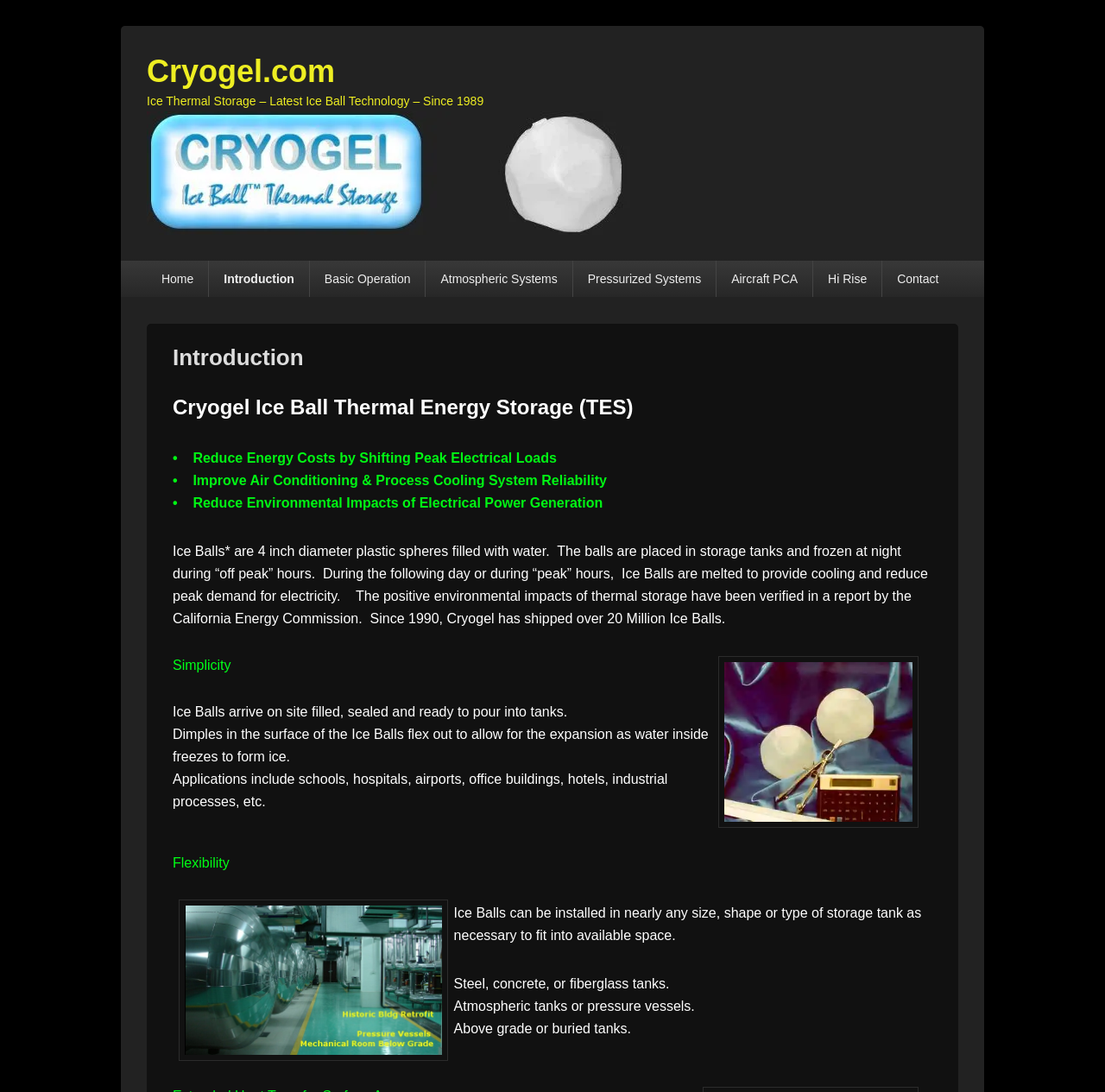Offer a thorough description of the webpage.

The webpage is about Cryogel Ice Ball Thermal Energy Storage (TES) and its benefits. At the top left, there is a link to Cryogel.com, accompanied by a logo image. Below this, there is a heading that reads "Ice Thermal Storage – Latest Ice Ball Technology – Since 1989". 

To the right of this heading, there is a primary navigation menu with links to various pages, including Home, Introduction, Basic Operation, Atmospheric Systems, Pressurized Systems, Aircraft PCA, Hi Rise, and Contact. 

Below the navigation menu, there is a section with a heading "Cryogel Ice Ball Thermal Energy Storage (TES)" followed by three bullet points highlighting the benefits of TES, including reducing energy costs, improving air conditioning and process cooling system reliability, and reducing environmental impacts of electrical power generation.

Following this, there is a detailed description of how Ice Balls work, including their composition, storage, and melting process. This section also mentions the positive environmental impacts of thermal storage, as verified by the California Energy Commission.

The webpage then highlights the simplicity of Ice Balls, mentioning that they arrive on site filled, sealed, and ready to pour into tanks. There is also an image of Cryogel Ice Balls. 

Next, the webpage discusses the flexibility of Ice Balls, mentioning that they can be installed in various types of storage tanks, including steel, concrete, or fiberglass tanks, atmospheric tanks or pressure vessels, and above grade or buried tanks. There is also an image of Cryogel's international installations.